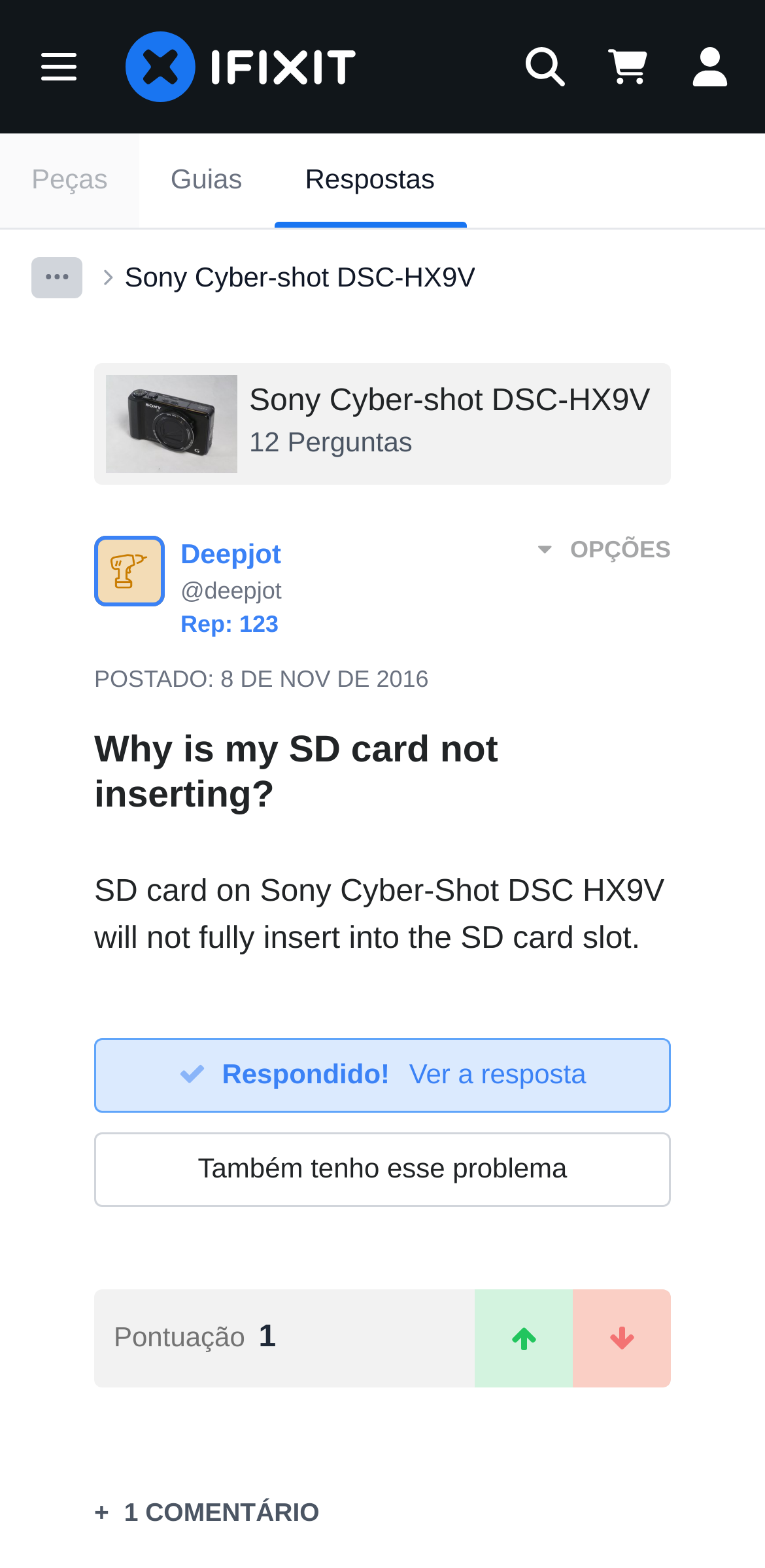Who asked the question?
Please provide a detailed and thorough answer to the question.

I found the answer by looking at the link 'Deepjot @deepjot' which is located below the heading 'Sony Cyber-shot DSC-HX9V'.